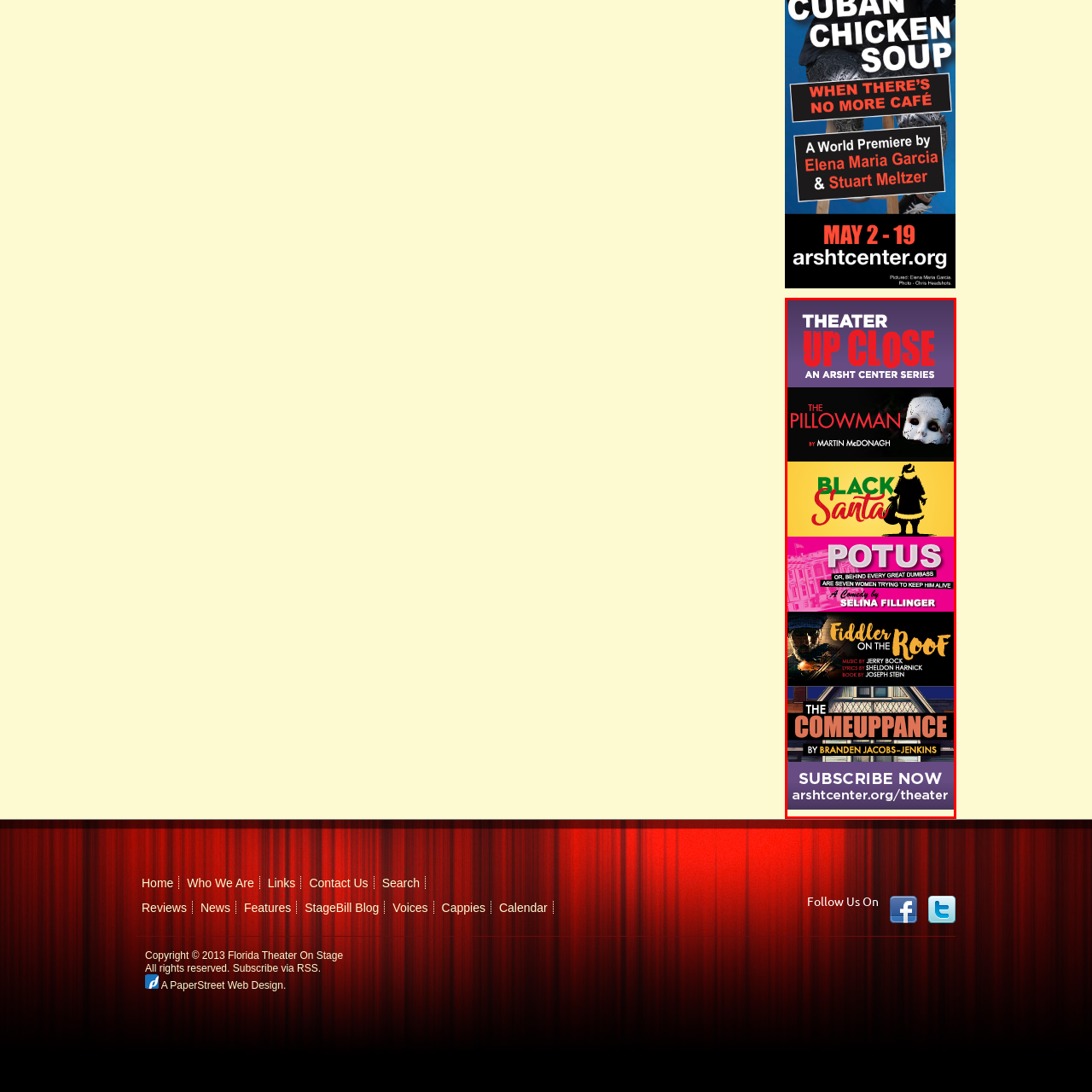Offer a detailed caption for the picture inside the red-bordered area.

This image features a promotional banner showcasing a series of theater productions as part of the "Theater Up Close" initiative at the Arsht Center. The banner presents the titles of various plays, including "The Pillowman" by Martin McDonagh, "Black Santa," "POTUS" by Selina Fillinger, "Fiddler on the Roof" with music by Jerry Bock and lyrics by Sheldon Harnick, and "The Comeuppance" by Branden Jacobs-Jenkins. Each title is prominently displayed with striking typography against vibrant backgrounds, creating an engaging visual appeal. The banner encourages viewers to subscribe for more information and updates on upcoming performances at the center, effectively highlighting the exciting theater offerings available.